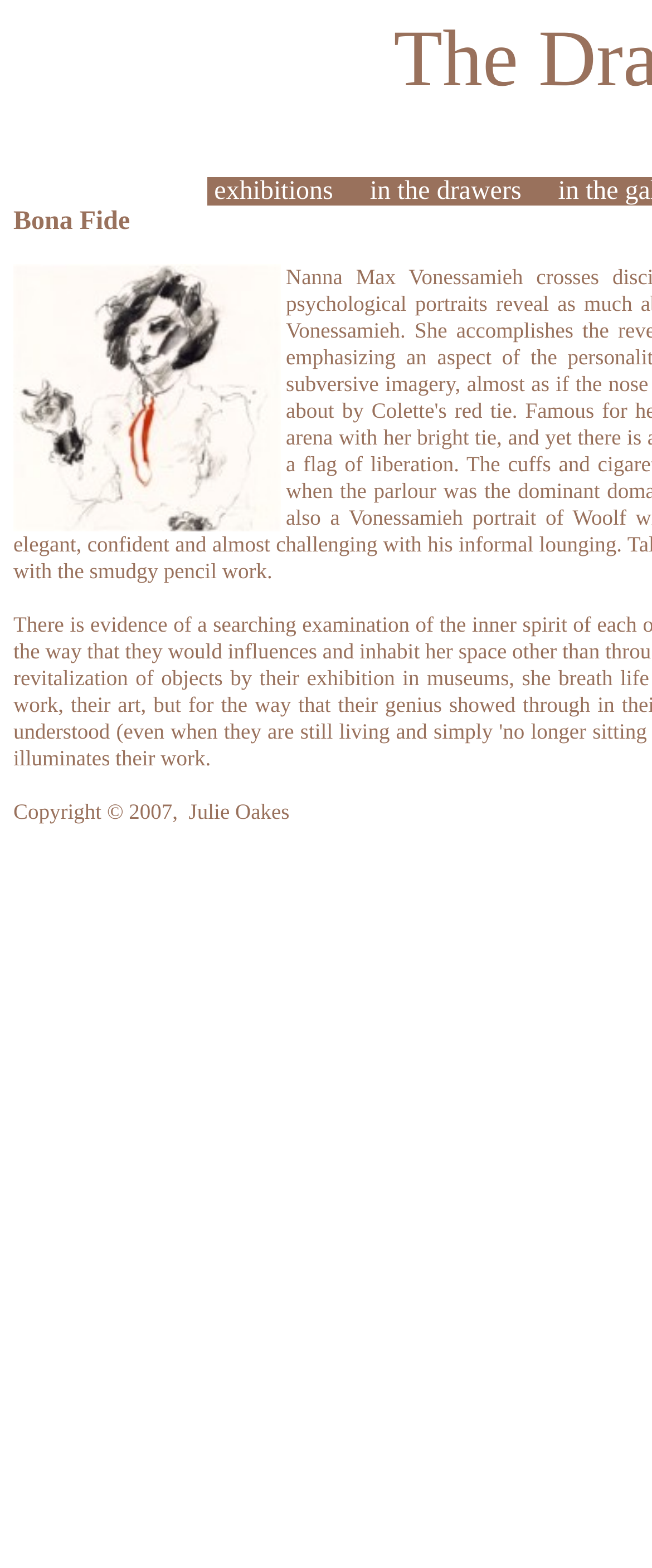Extract the bounding box of the UI element described as: "exhibitions".

[0.328, 0.113, 0.511, 0.131]